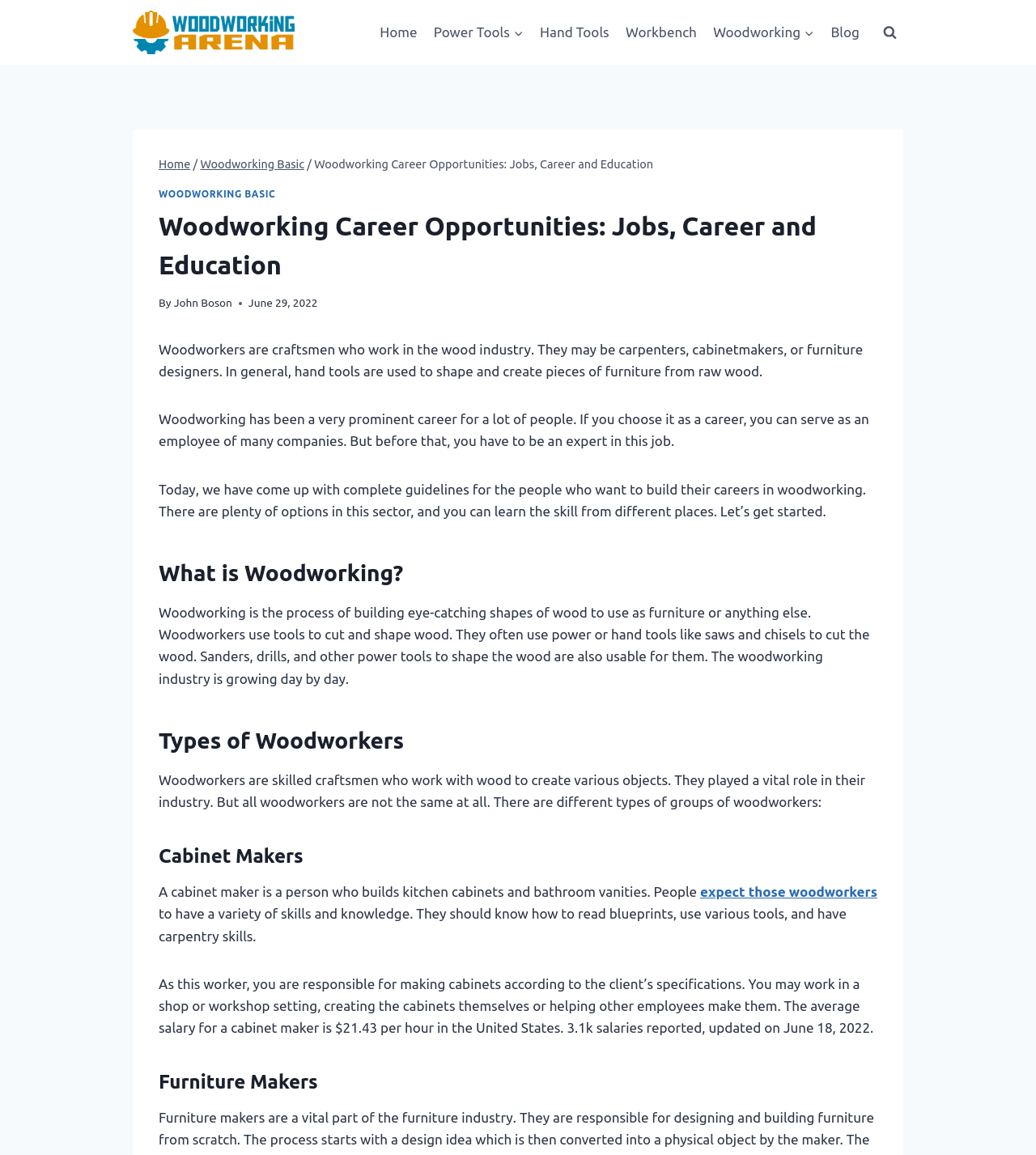Provide a thorough description of this webpage.

The webpage is about woodworking career opportunities, jobs, and education. At the top, there is a logo "WoodWorkingArena" with a link to the website's homepage. Next to it, there is a primary navigation menu with links to "Home", "Power Tools", "Hand Tools", "Workbench", "Woodworking", and "Blog". 

Below the navigation menu, there is a search form button. On the left side of the page, there is a breadcrumbs navigation menu showing the current page's path: "Home" > "Woodworking Basic" > "Woodworking Career Opportunities: Jobs, Career and Education". 

The main content of the page starts with a heading "Woodworking Career Opportunities: Jobs, Career and Education" followed by the author's name "John Boson" and the publication date "June 29, 2022". 

The page then provides an introduction to woodworking, explaining that woodworkers are craftsmen who work in the wood industry, and they may be carpenters, cabinetmakers, or furniture designers. 

The content is divided into sections, each with a heading. The first section is "What is Woodworking?" which explains the process of building shapes of wood to use as furniture or anything else. 

The next section is "Types of Woodworkers" which describes the different types of woodworkers, including cabinet makers and furniture makers. 

Each of these sections provides detailed information about the specific type of woodworking, including the skills and knowledge required, the work environment, and the average salary.